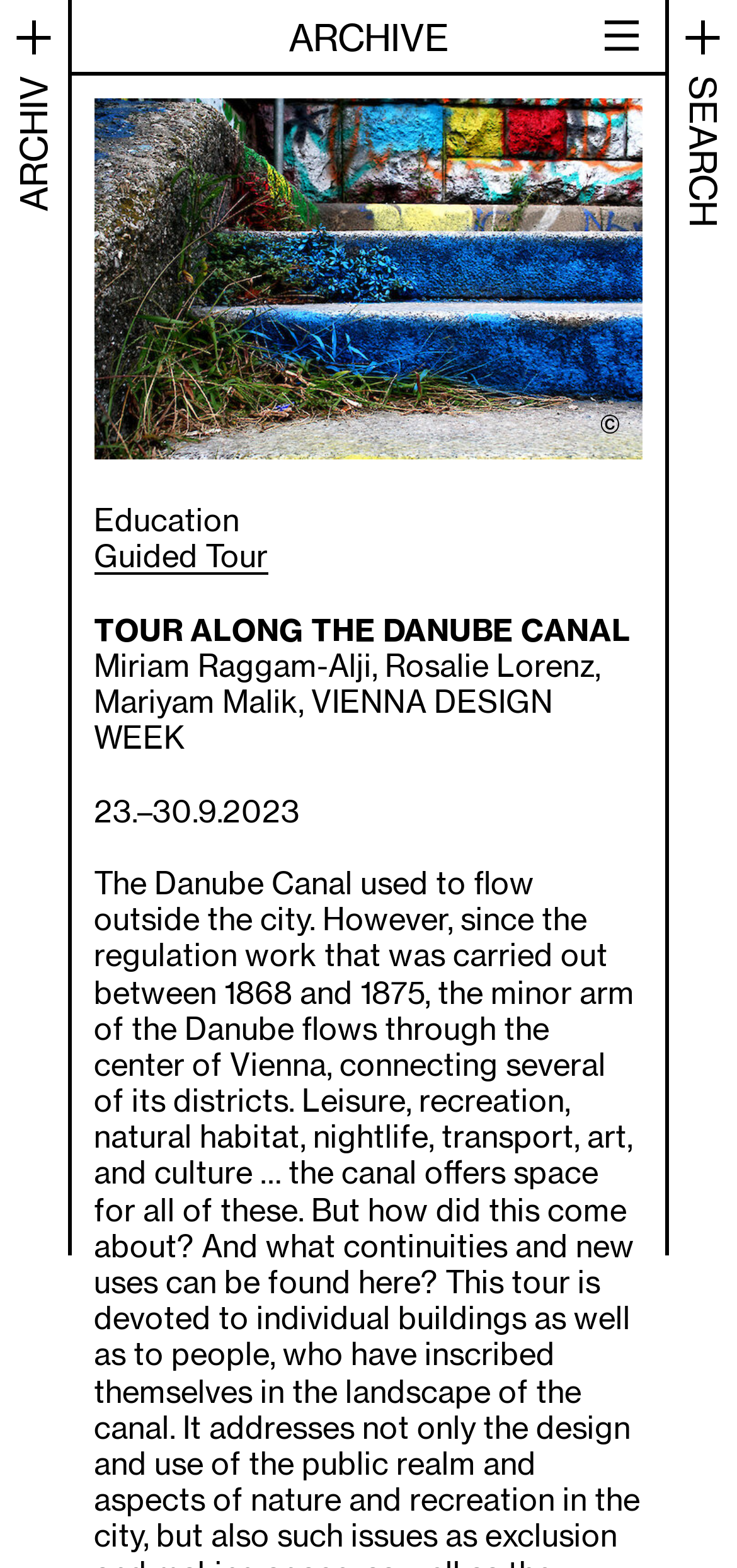Summarize the webpage comprehensively, mentioning all visible components.

The webpage is about a guided tour event, "TOUR ALONG THE DANUBE CANAL", organized by Vienna Design Week. At the top-left corner, there is a button to toggle the menu. Below it, there is a figure with a caption that mentions the names "Mariyam Malik" and "Miriam Raggam-Alji". 

To the right of the figure, there is a header section that contains several lines of text. The first line says "Education", and the second line says "Guided Tour". The third line is a heading that repeats the title of the event, "TOUR ALONG THE DANUBE CANAL". The following lines provide more information about the event, including the names of the organizers and the dates, "23.–30.9.2023". 

At the top-right corner, there are two buttons: one to toggle the archive menu and another to toggle the search function.